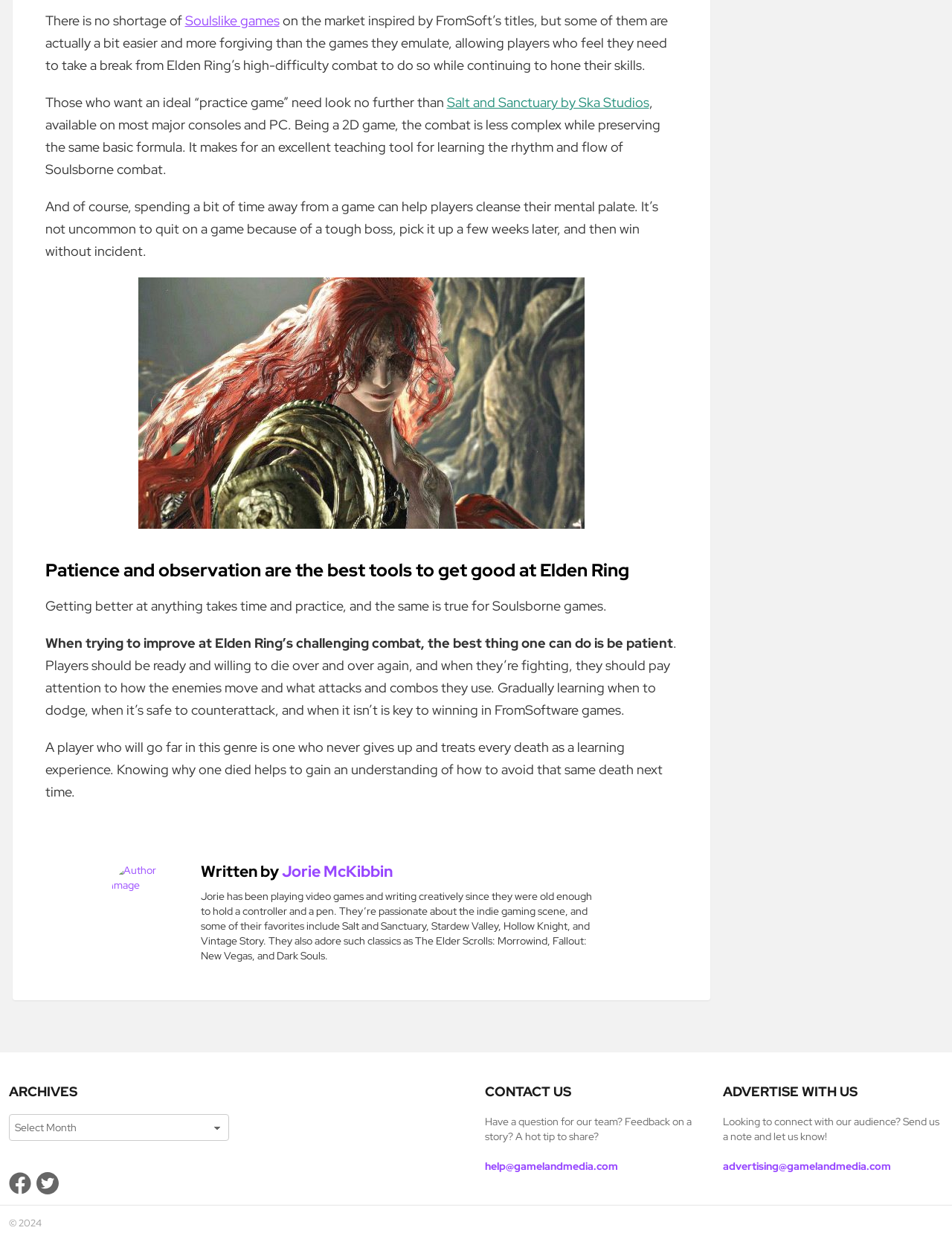Refer to the image and provide an in-depth answer to the question:
What is the contact email for the website's team?

The text provides a contact email for the website's team, which is 'help@gamelandmedia.com', for users to send questions, feedback, or tips.